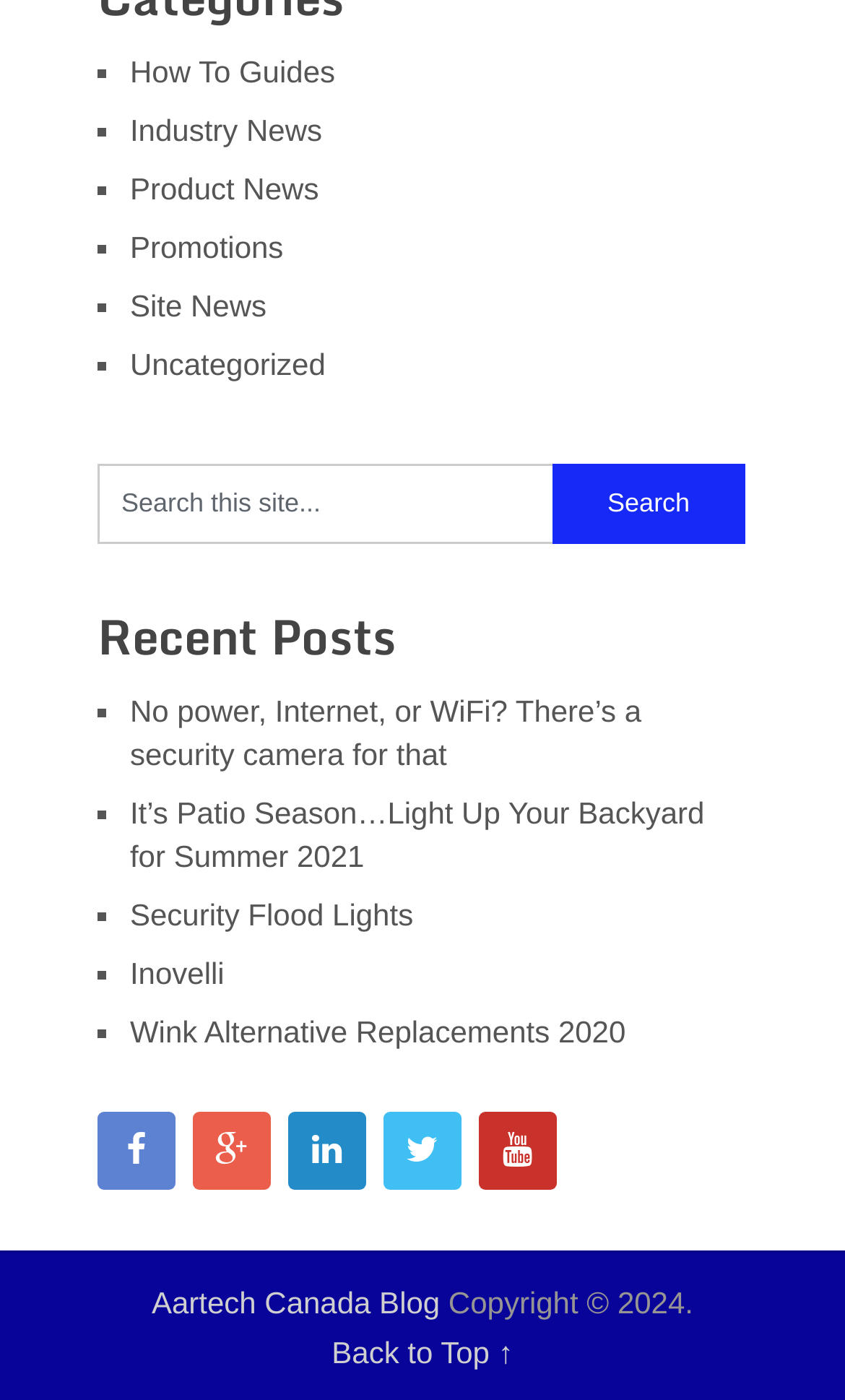Please identify the bounding box coordinates of the area that needs to be clicked to follow this instruction: "Search for something on the site".

[0.115, 0.331, 0.654, 0.388]